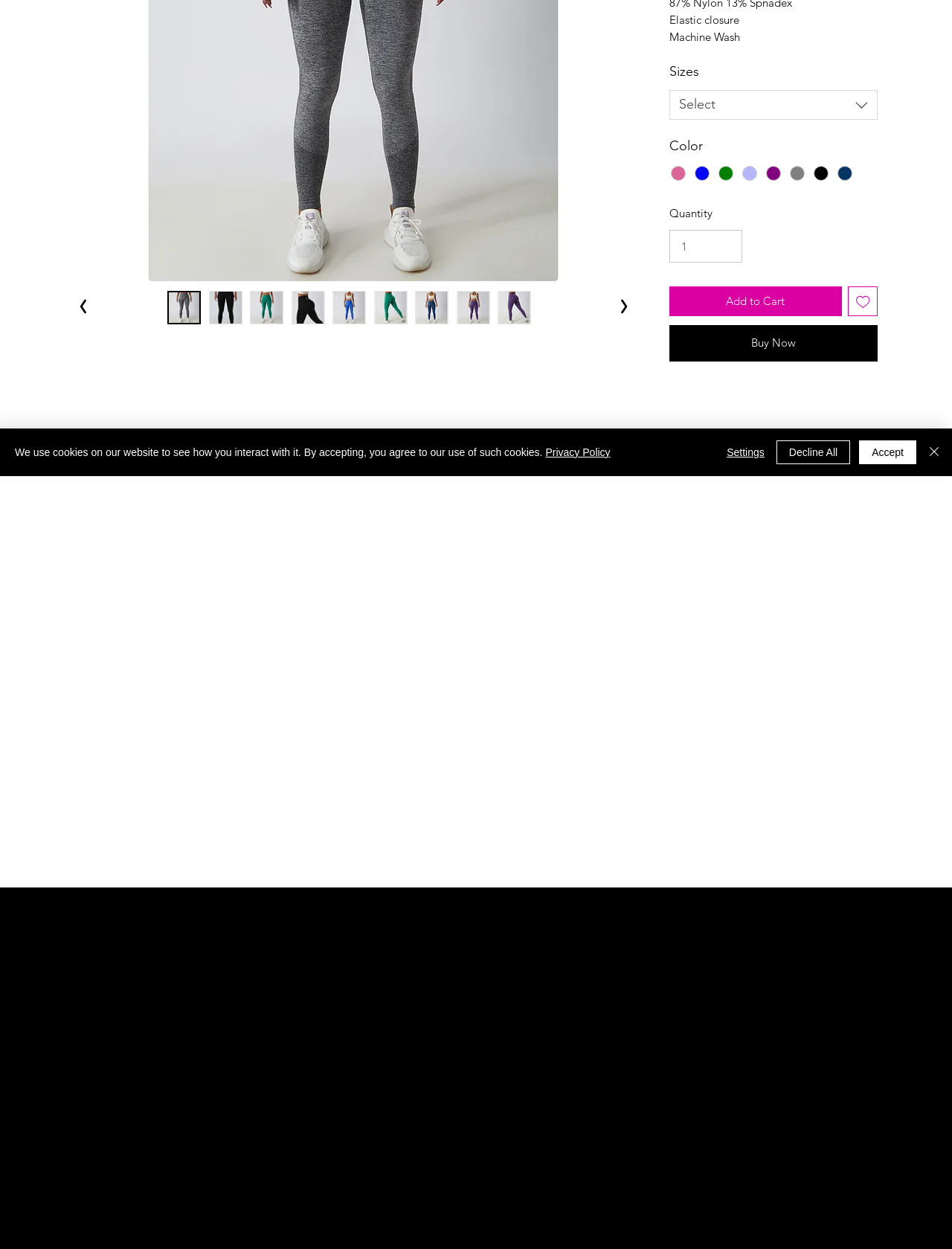Bounding box coordinates should be provided in the format (top-left x, top-left y, bottom-right x, bottom-right y) with all values between 0 and 1. Identify the bounding box for this UI element: Buy Now

[0.703, 0.261, 0.922, 0.289]